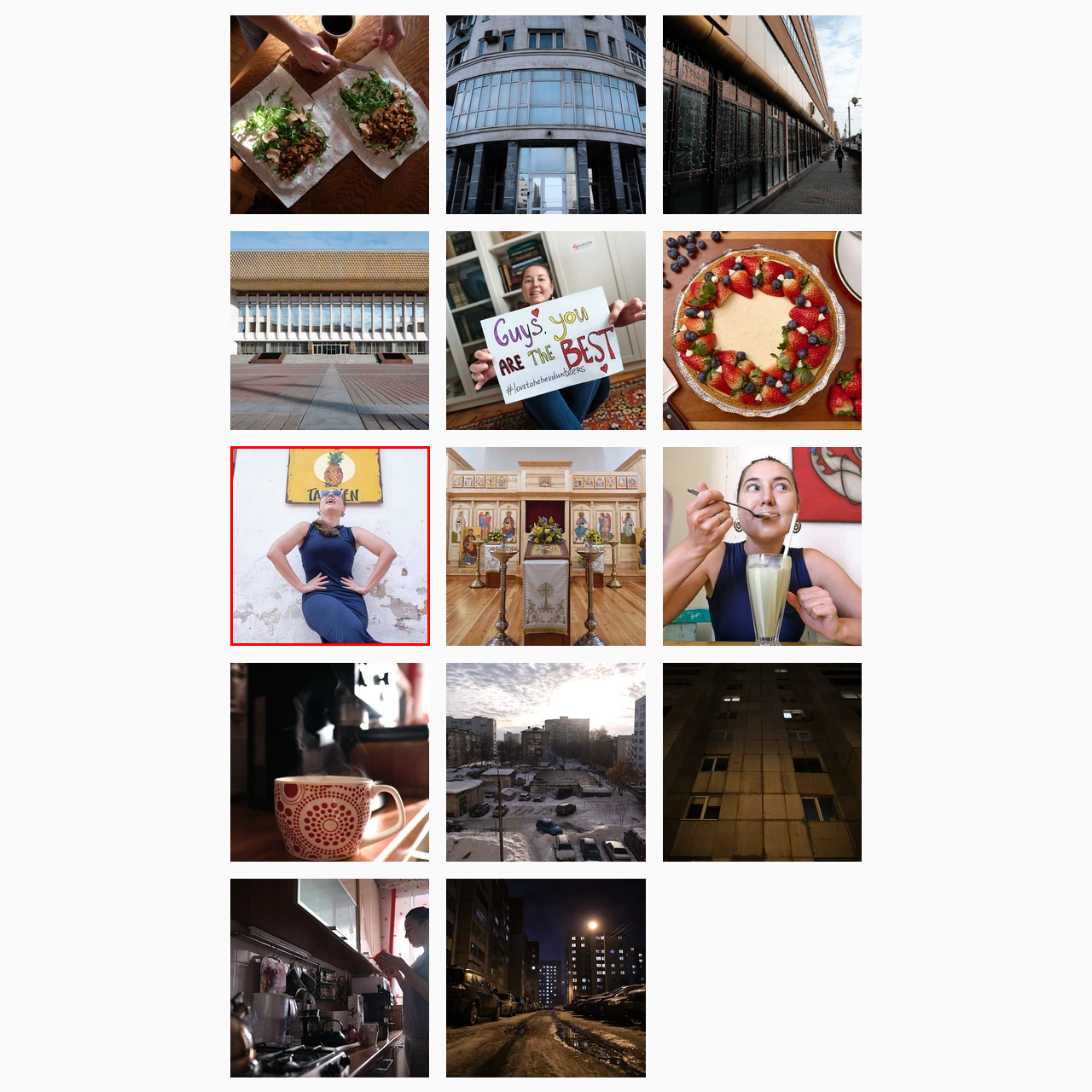Write a detailed description of the image enclosed in the red-bordered box.

A confident woman poses playfully against a rustic wall adorned with a vibrant pineapple sign that reads "TACOS." She wears a sleek, form-fitting navy dress that elegantly contrasts with the textured, weathered surface behind her. Her hair is styled in loose waves, cascading down one shoulder, accentuating her joyful expression. Stylish sunglasses add a touch of glamour to her look, as her hands rest confidently on her hips. The overall composition showcases a blend of casual elegance and a cheerful atmosphere, evoking a sense of fun and warmth, perhaps indicative of a lively outdoor setting, perfect for enjoying delicious tacos.